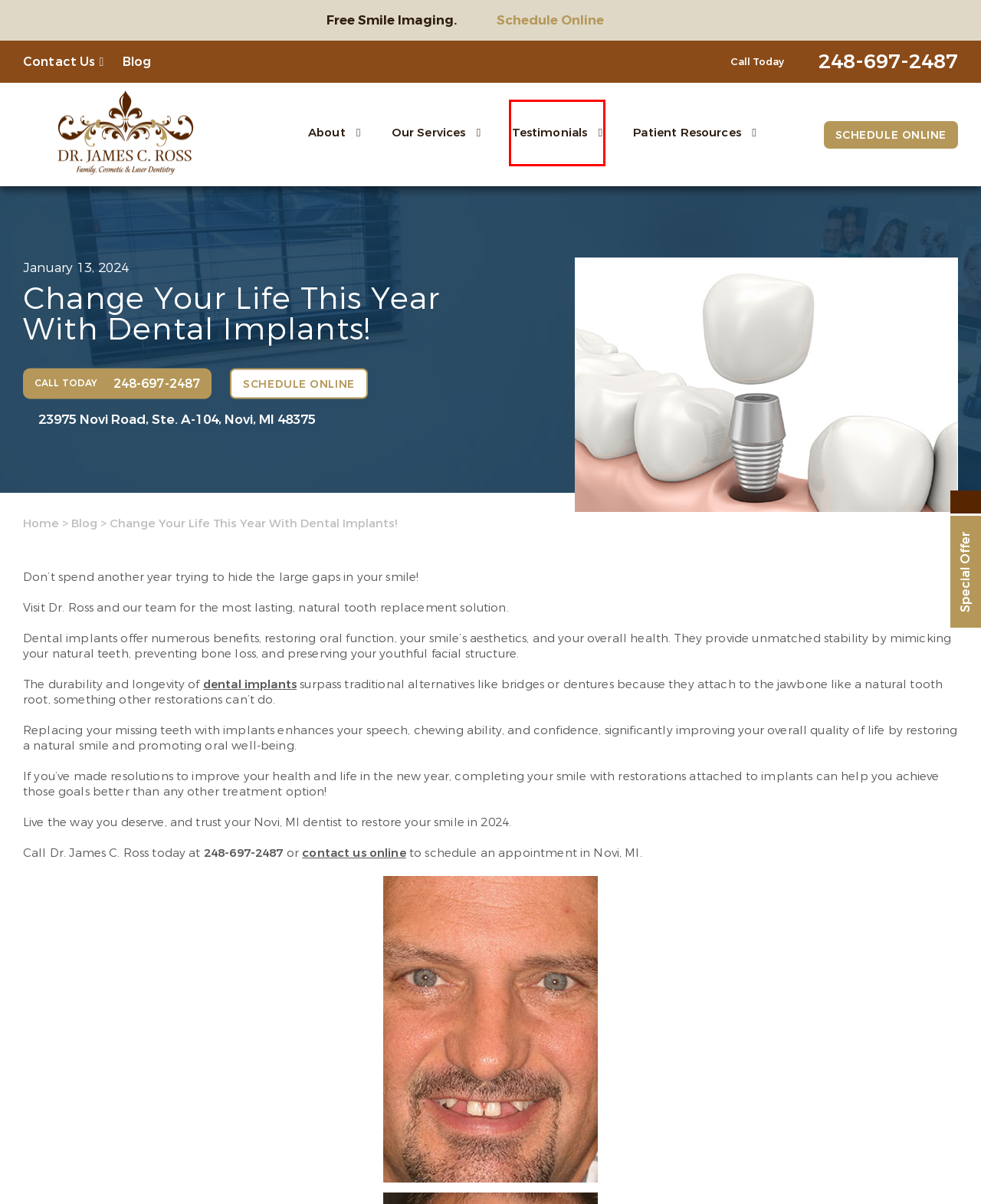You are looking at a webpage screenshot with a red bounding box around an element. Pick the description that best matches the new webpage after interacting with the element in the red bounding box. The possible descriptions are:
A. Specials and Promotions Novi, MI | Dr. James C. Ross
B. Blog - Dr. James Ross
C. Dentist in Novi, MI | Dr. James C. Ross
D. Contact Us - Dr. James Ross
E. Dental Implants Novi, MI | Dr. James C. Ross
F. Book an Appointment
G. Dr. James Ross, Family, Cosmetic & Laser Dentistry | Novi, MI
H. Patient Testimonials Novi, MI | Dr. James C. Ross

H